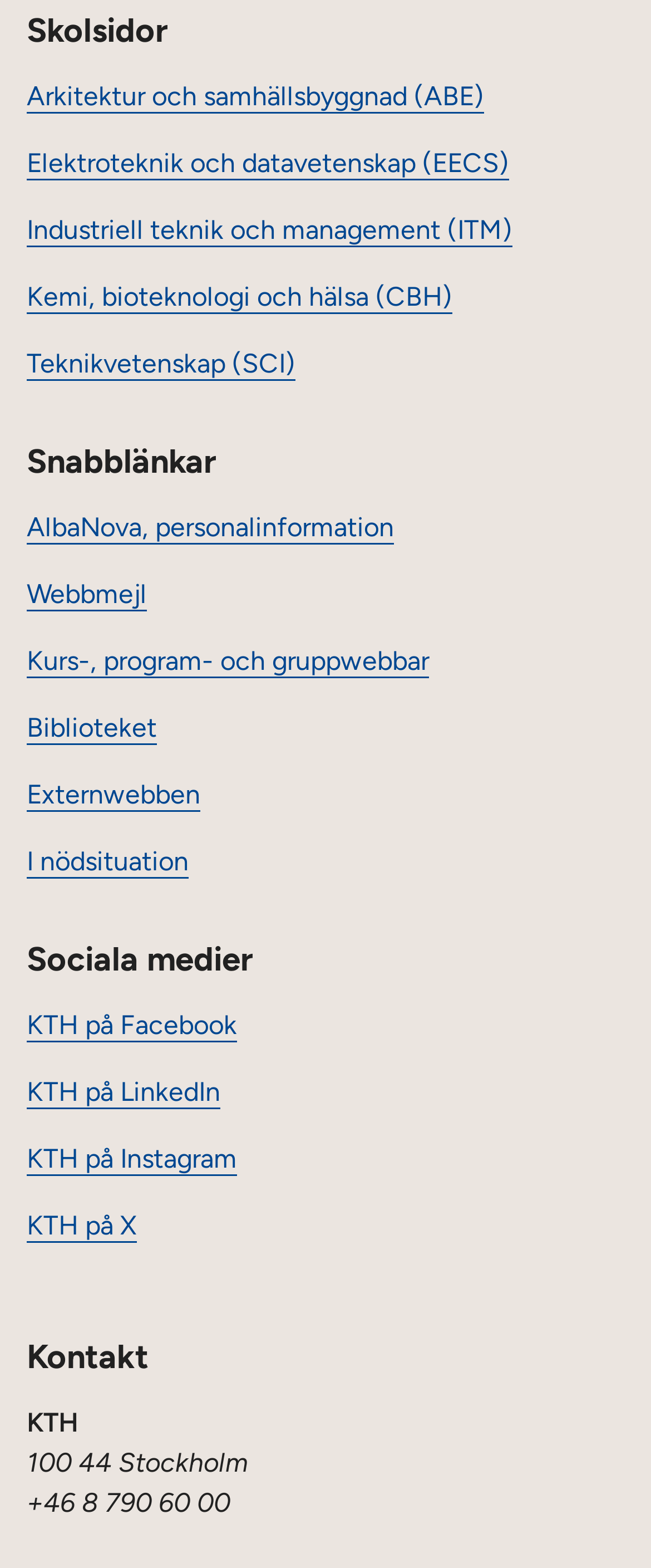Find the bounding box of the web element that fits this description: "Biblioteket".

[0.041, 0.454, 0.241, 0.474]